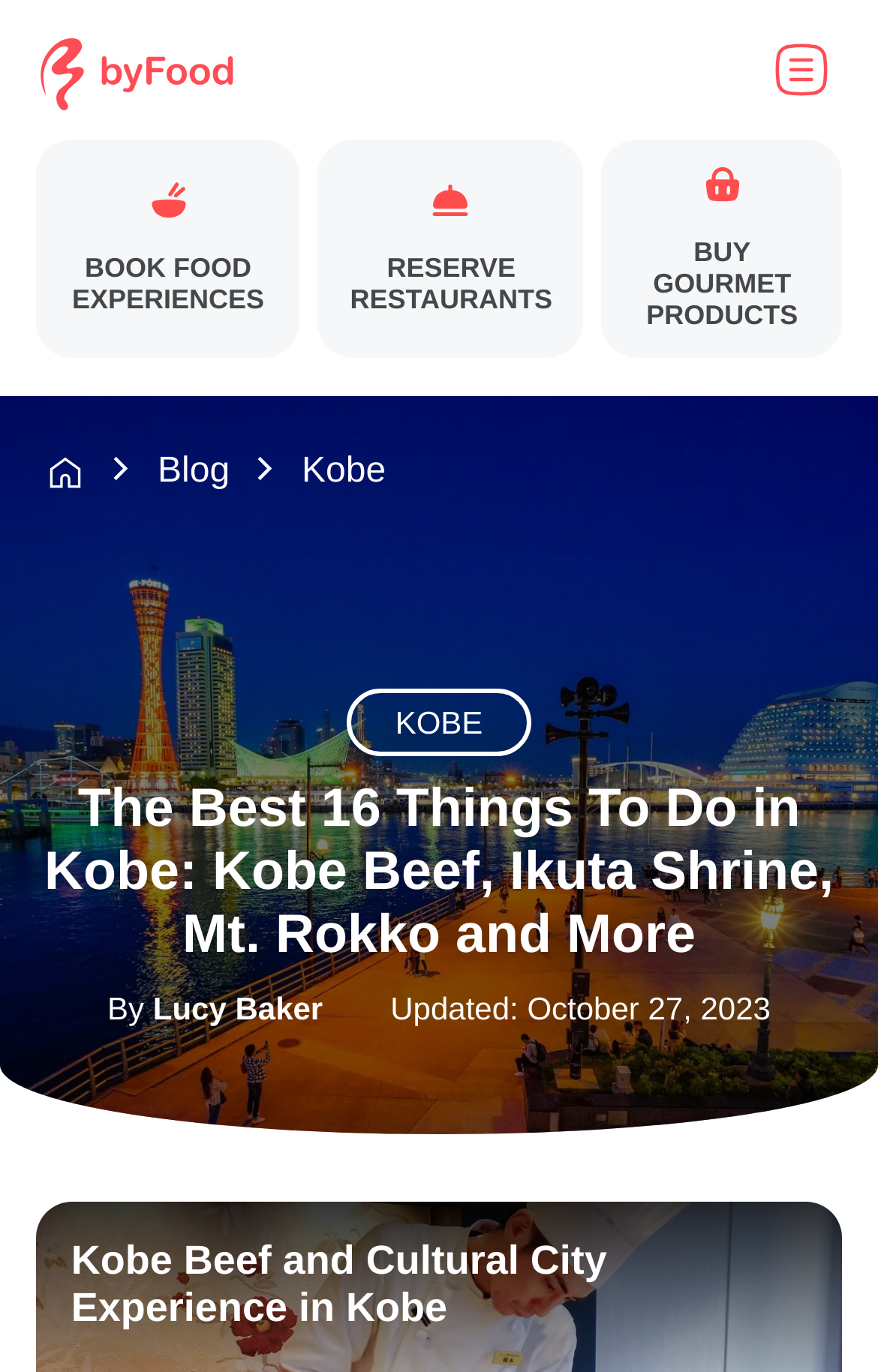Based on the image, provide a detailed response to the question:
What is the name of the experience mentioned in the first link?

The name of the experience is mentioned in the link 'Kobe Beef and Cultural City Experience in Kobe' which is located at the bottom of the webpage.